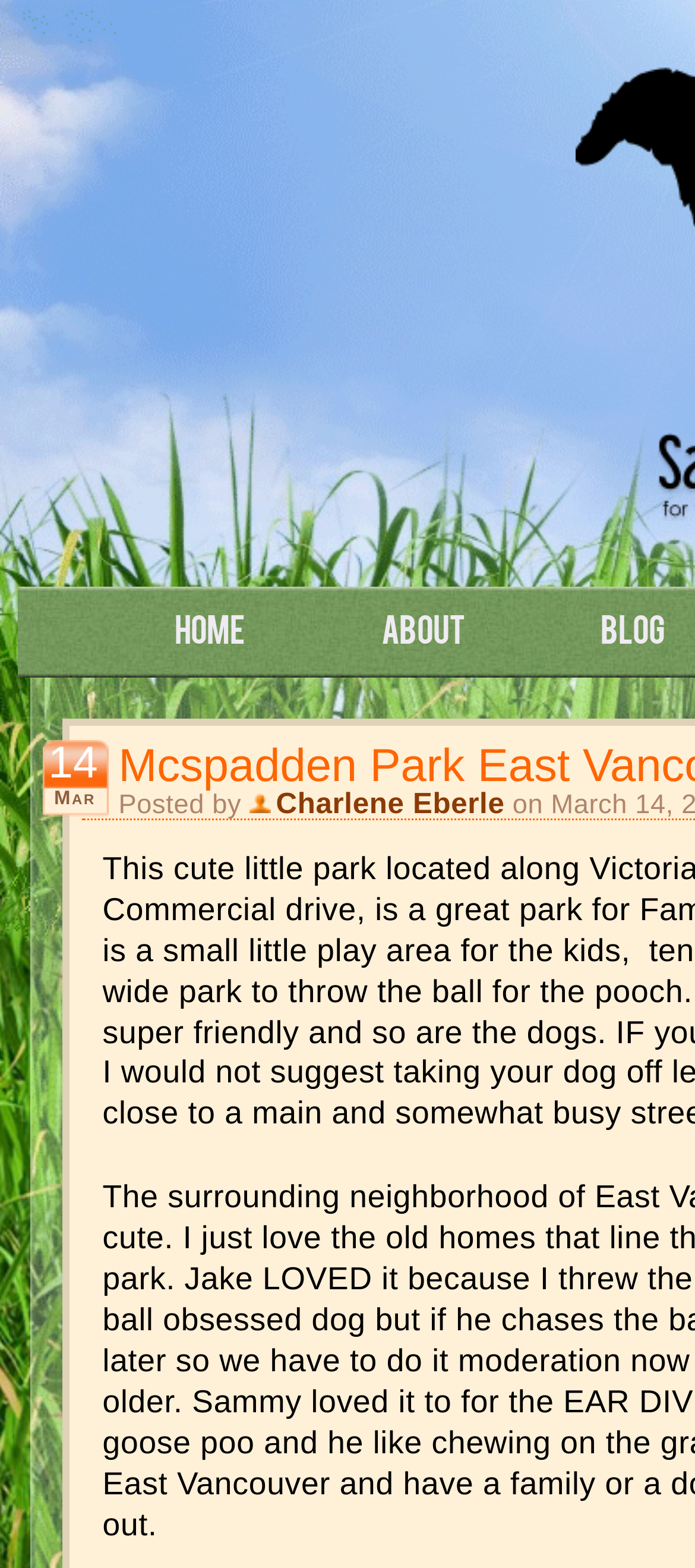Determine the bounding box coordinates for the HTML element described here: "Blog".

[0.864, 0.387, 0.956, 0.414]